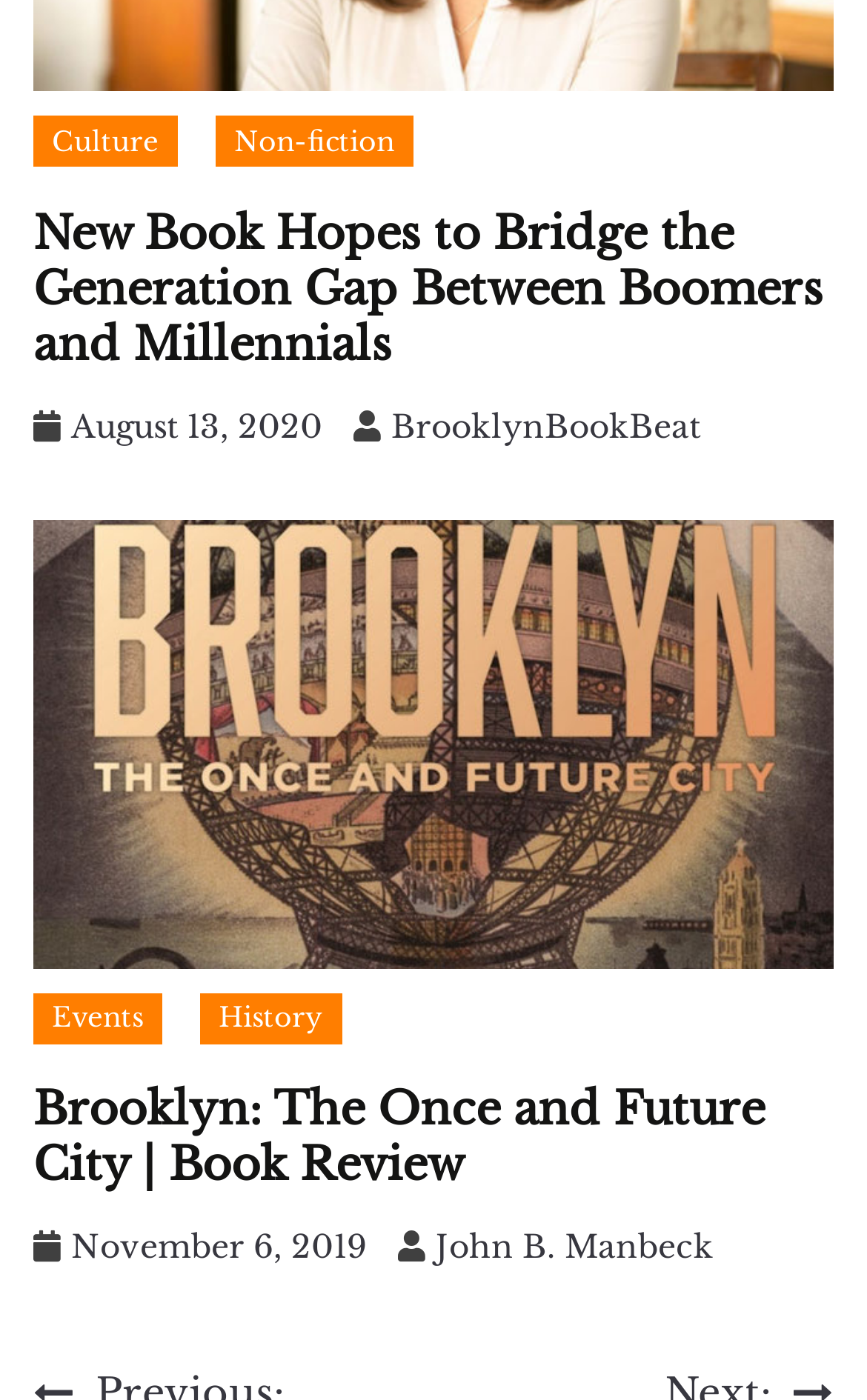Identify the bounding box for the element characterized by the following description: "LinkedIn".

None